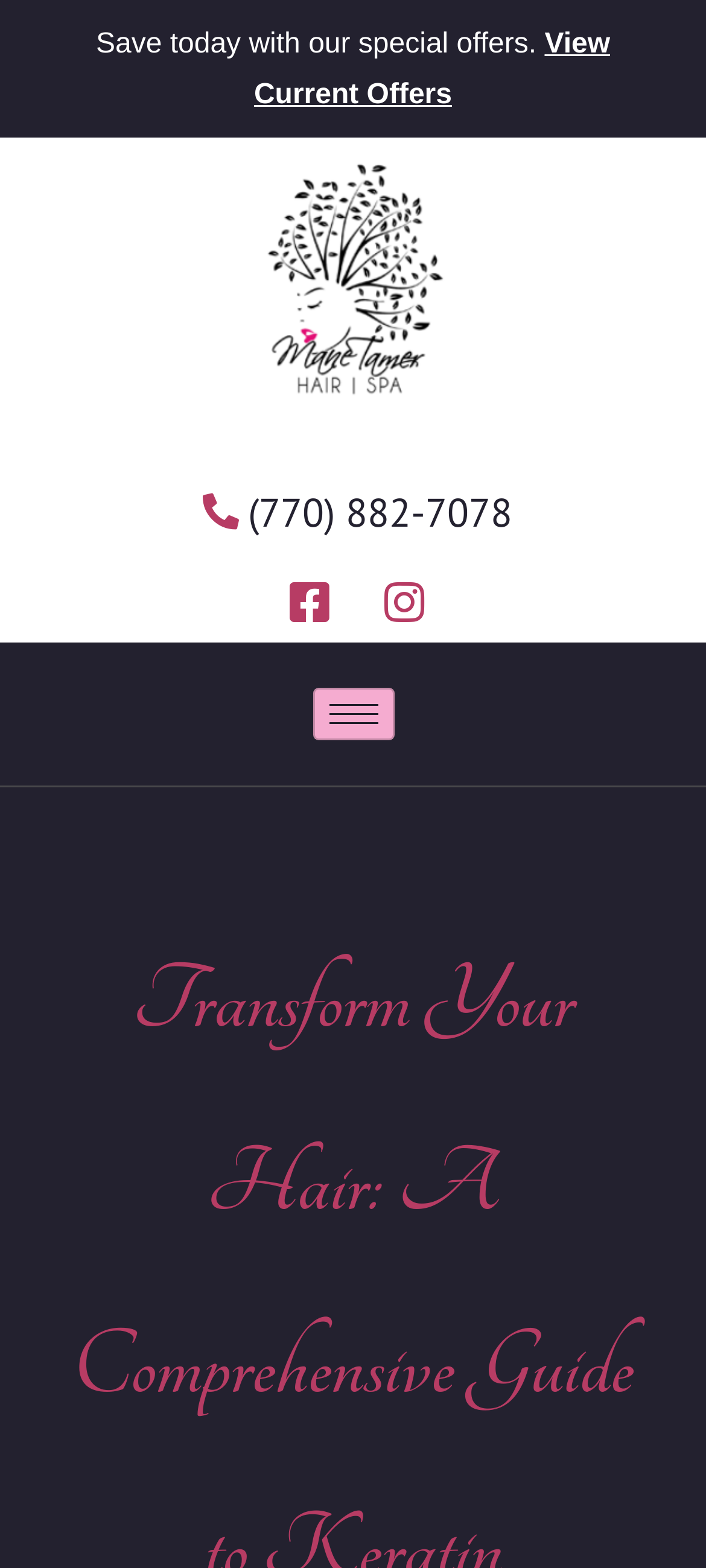What is the purpose of the 'View Current Offers' link?
Based on the screenshot, provide your answer in one word or phrase.

To view special offers